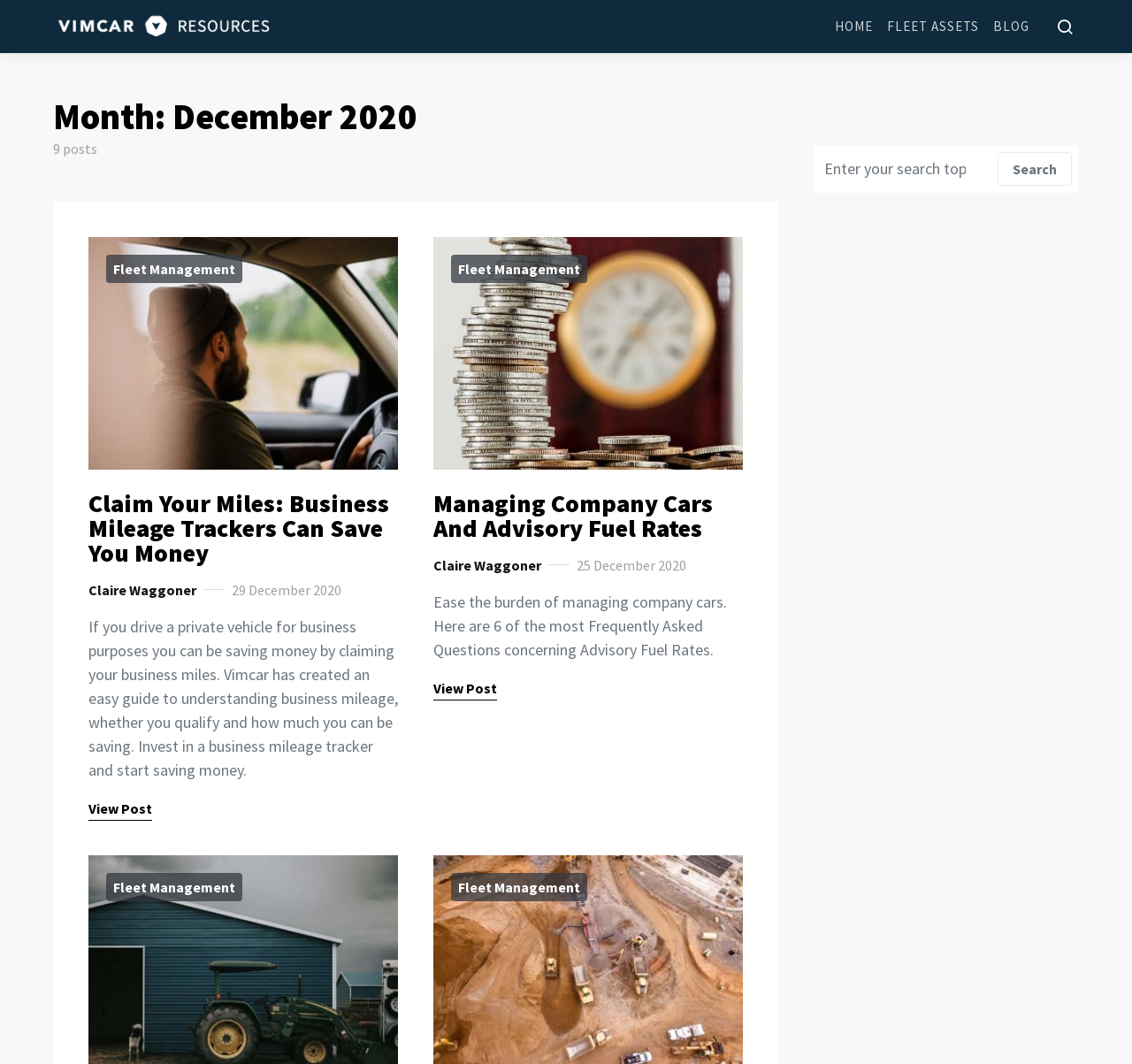Show the bounding box coordinates for the HTML element described as: "Fleet management".

[0.094, 0.82, 0.214, 0.847]